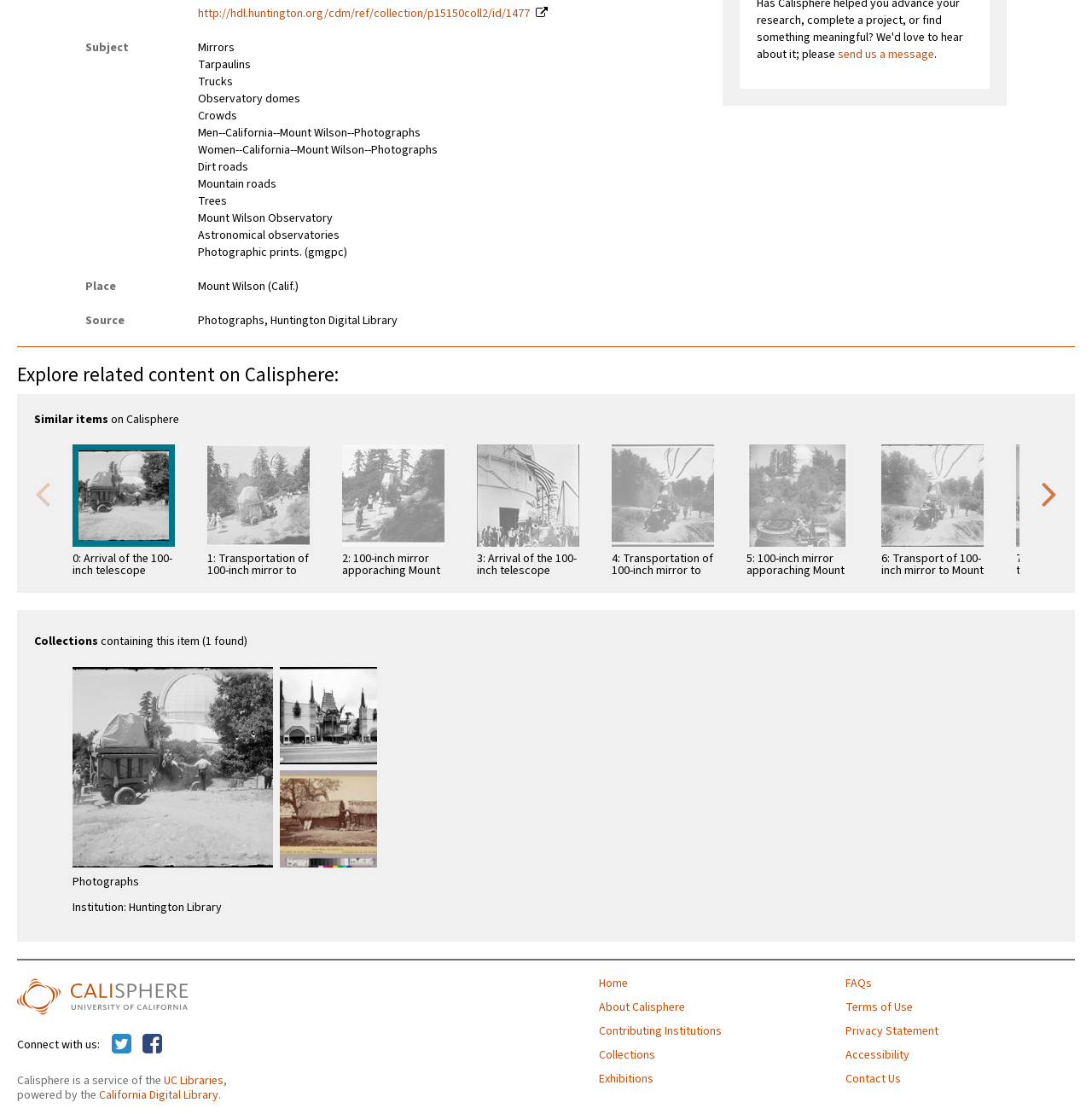Can you provide the bounding box coordinates for the element that should be clicked to implement the instruction: "click the 'send us a message' link"?

[0.767, 0.041, 0.855, 0.056]